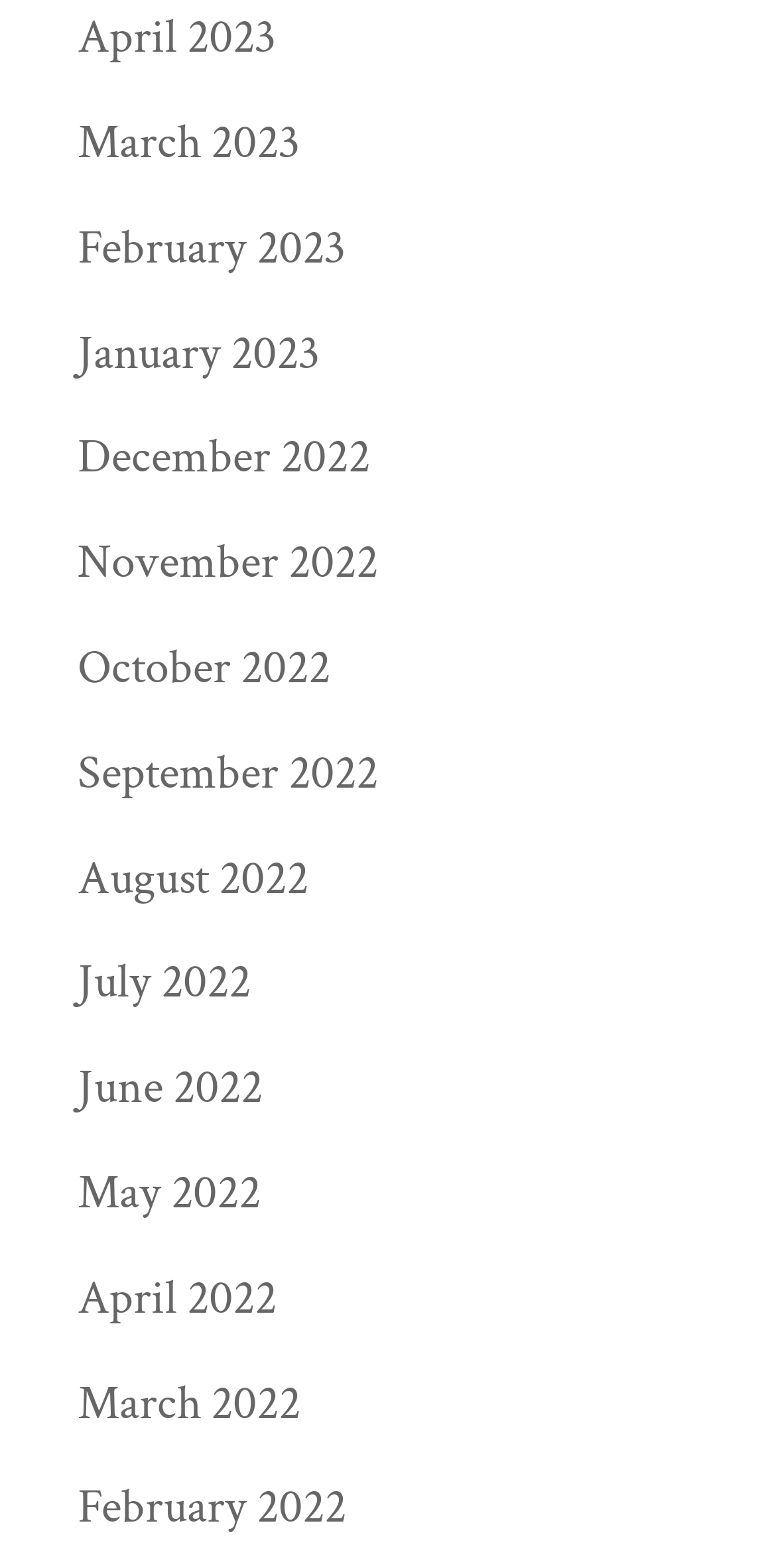How many months are listed?
Identify the answer in the screenshot and reply with a single word or phrase.

16